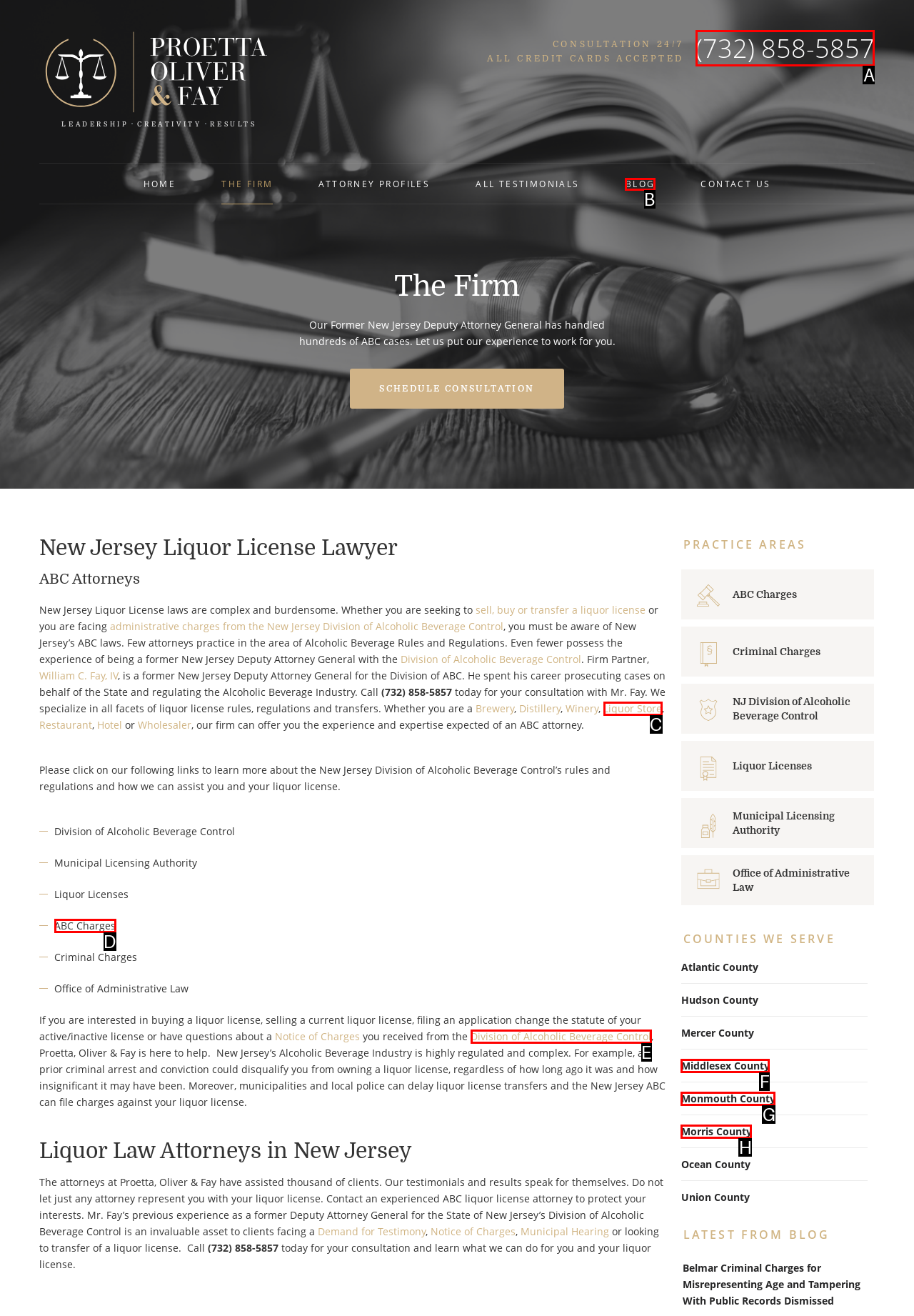Identify the correct letter of the UI element to click for this task: Call the phone number
Respond with the letter from the listed options.

A